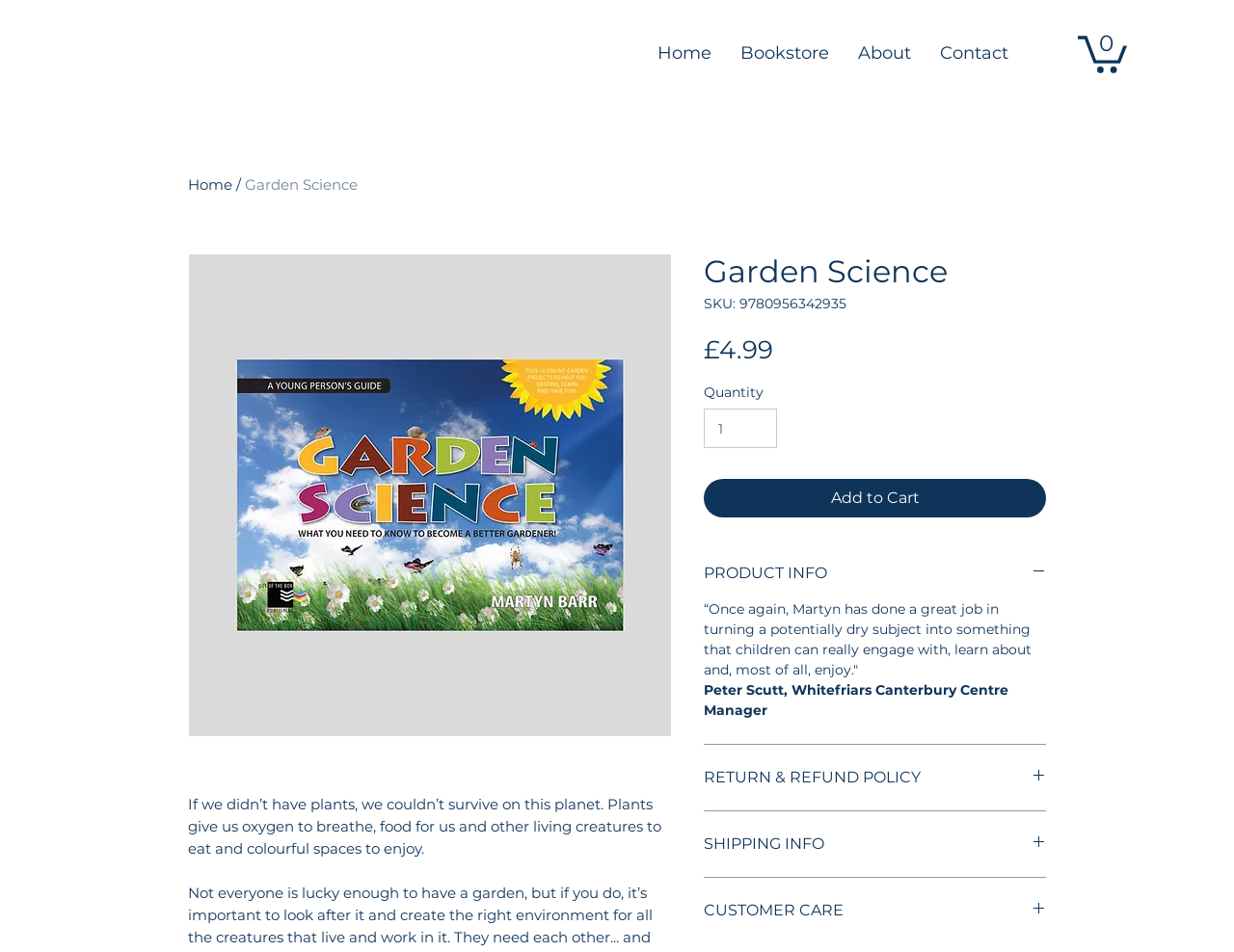Find the bounding box coordinates of the element you need to click on to perform this action: 'Click the 'Add to Cart' button'. The coordinates should be represented by four float values between 0 and 1, in the format [left, top, right, bottom].

[0.57, 0.503, 0.848, 0.544]